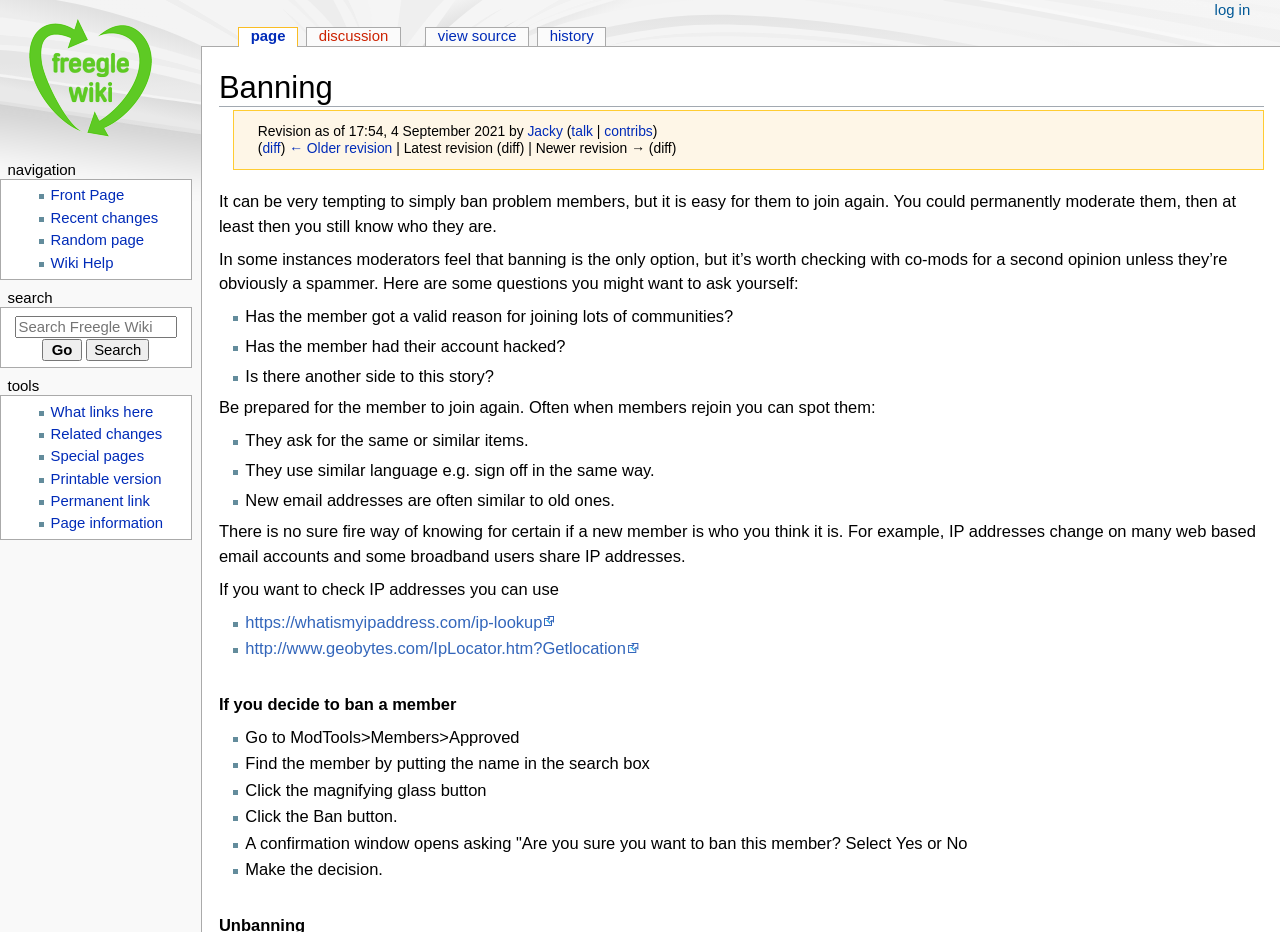Provide a brief response using a word or short phrase to this question:
How can you find a member to ban?

Use the search box